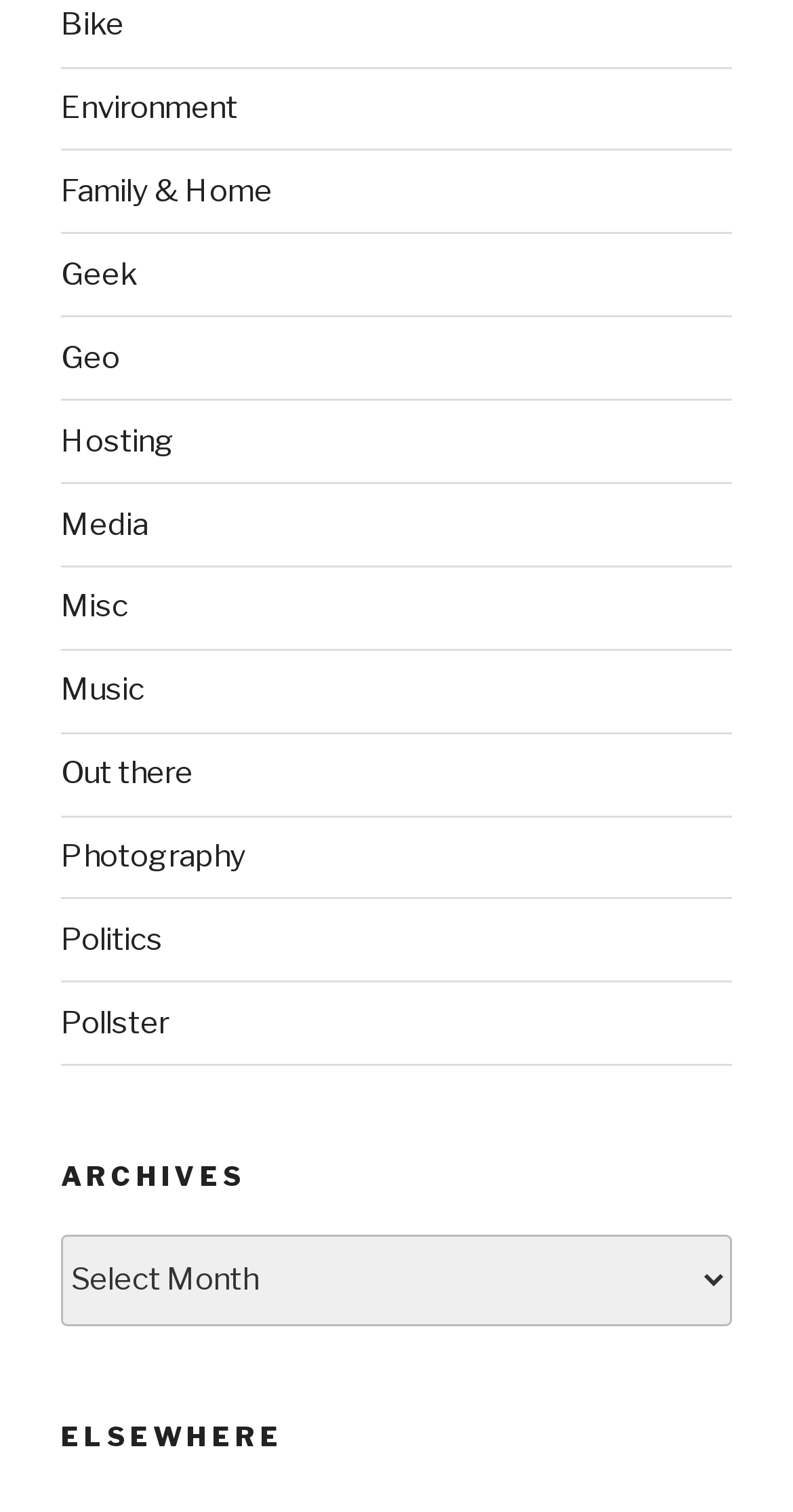Return the bounding box coordinates of the UI element that corresponds to this description: "Out there". The coordinates must be given as four float numbers in the range of 0 and 1, [left, top, right, bottom].

[0.077, 0.499, 0.244, 0.524]